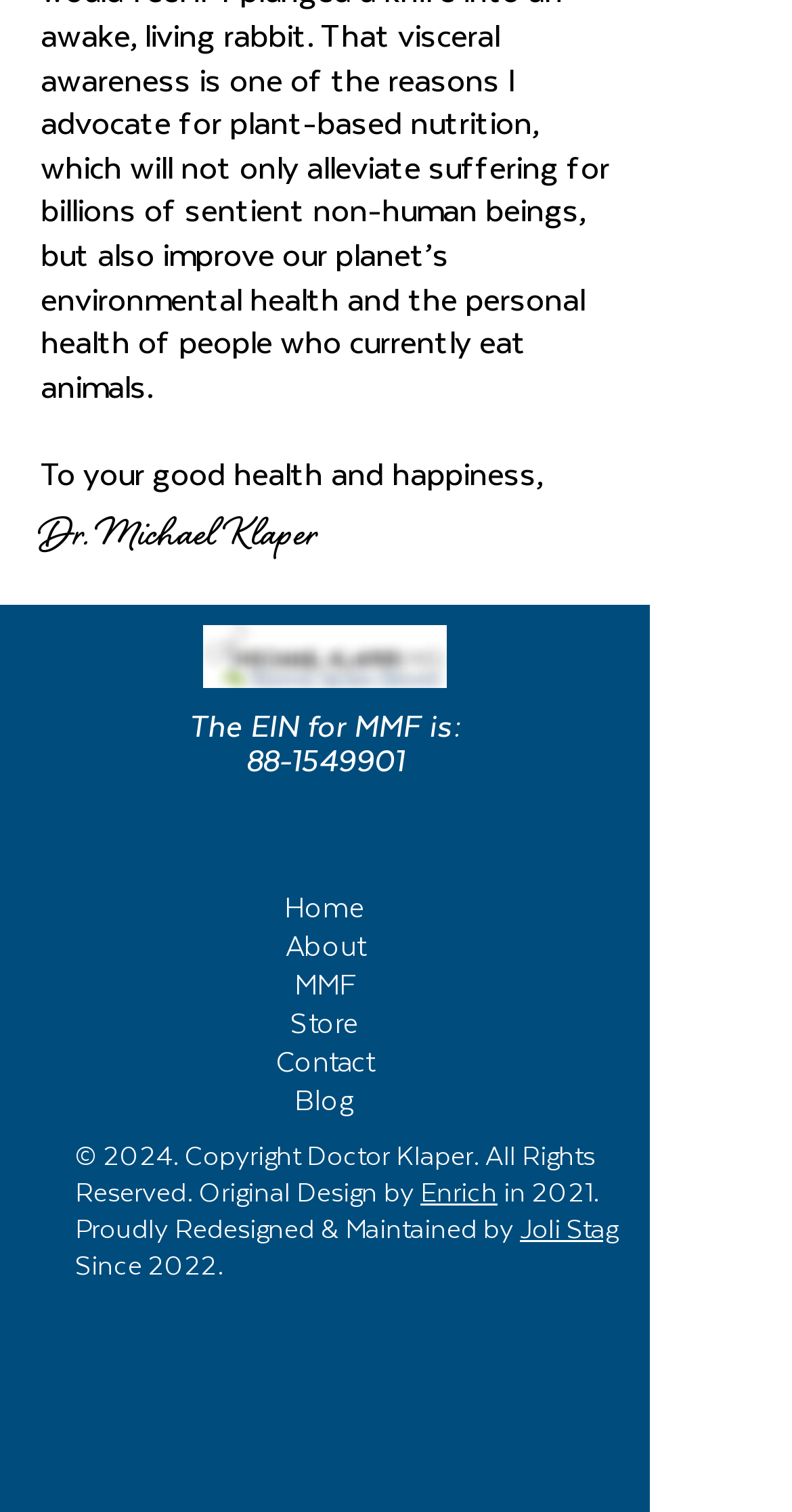What is the EIN for MMF?
Answer the question with a single word or phrase derived from the image.

88-1549901